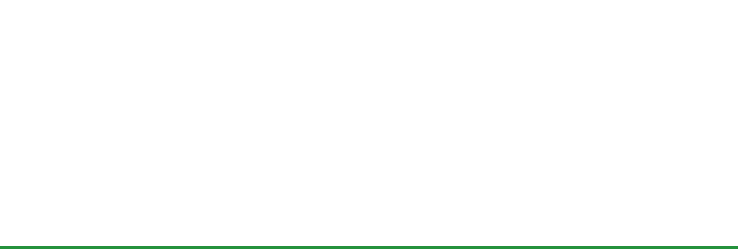What is the main theme of the image?
Please provide a full and detailed response to the question.

The caption highlights the need for 'environmentally friendly practices' and encourages businesses to 'rethink their paper usage', indicating that the main theme of the image is sustainability and reducing waste.